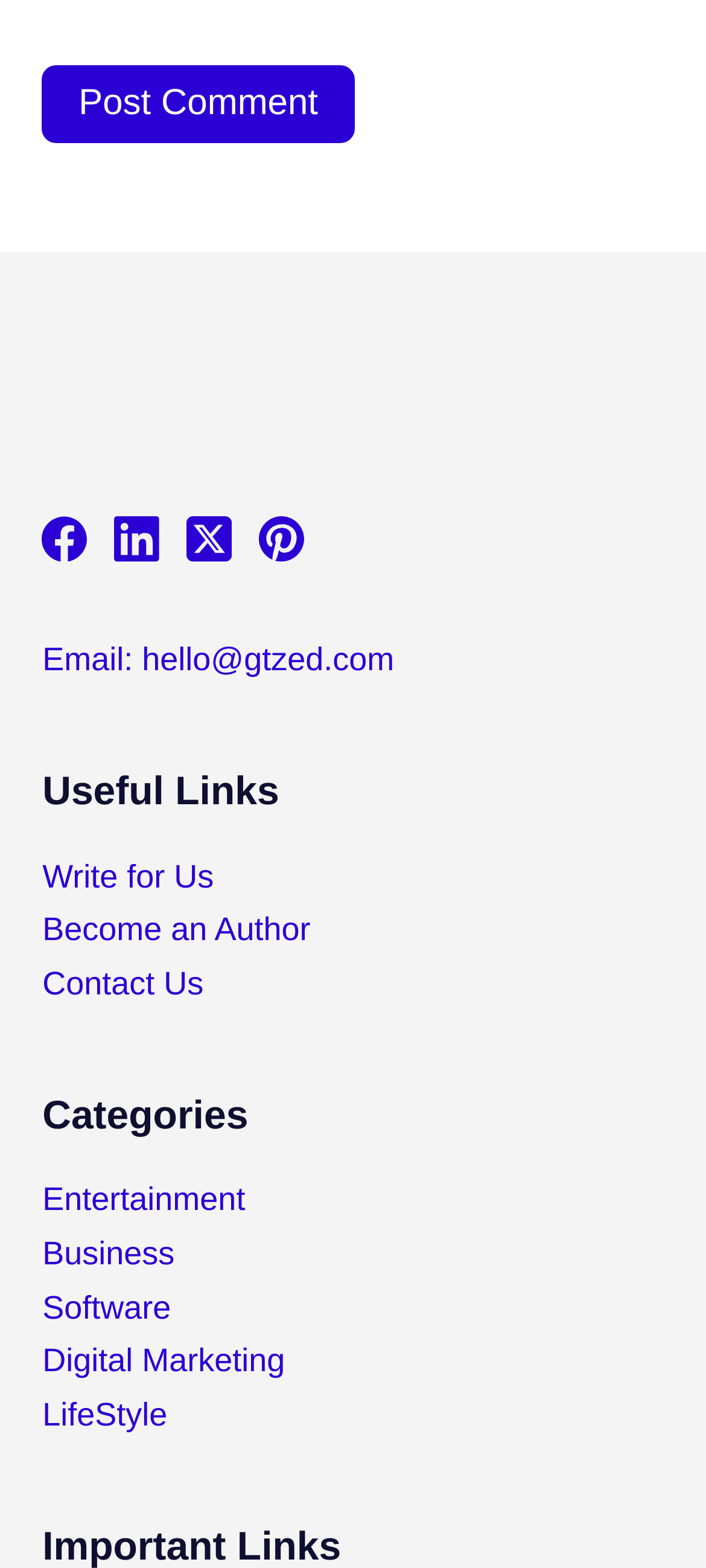Please determine the bounding box coordinates of the section I need to click to accomplish this instruction: "Read about Categories".

[0.06, 0.692, 0.94, 0.73]